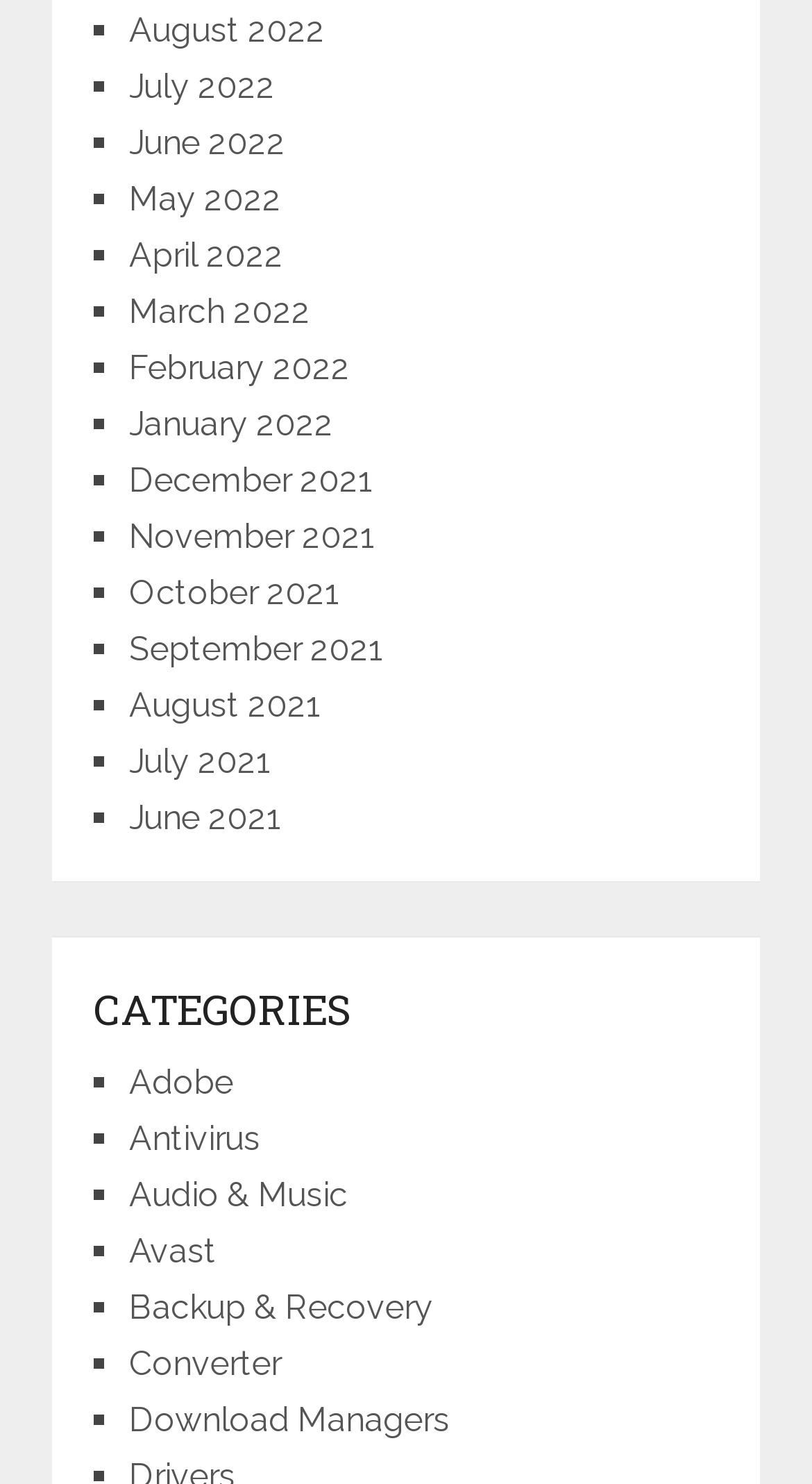Using the information in the image, give a detailed answer to the following question: What is the first category listed?

I looked at the section with the heading 'CATEGORIES' and found the first link with the text 'Adobe', which is the first category listed.